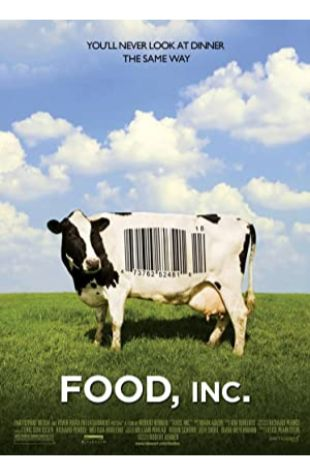What is superimposed on the cow's side?
Answer with a single word or short phrase according to what you see in the image.

Barcode